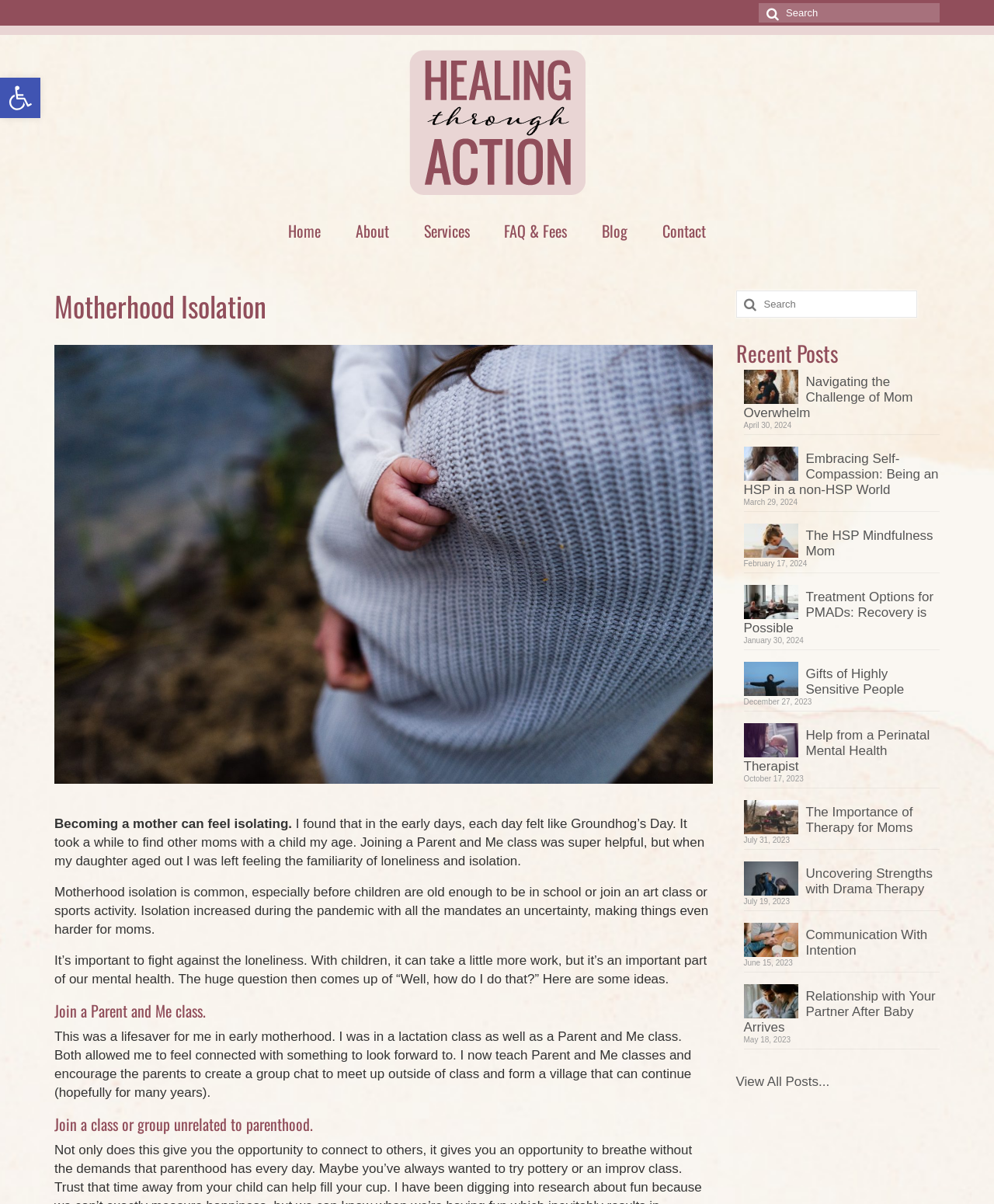Please give a short response to the question using one word or a phrase:
How many links are in the navigation menu?

6